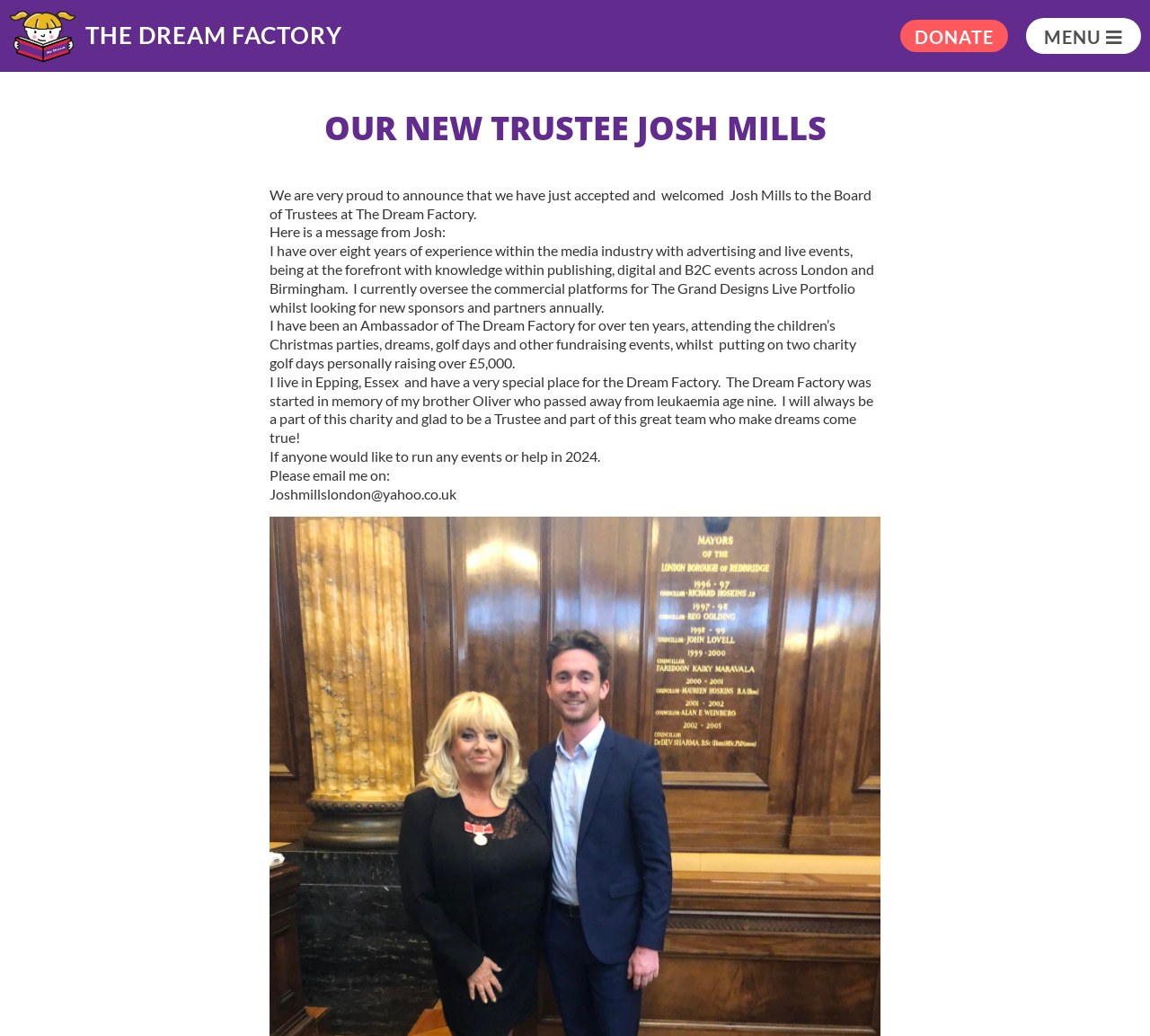Answer the following in one word or a short phrase: 
What is the name of Josh Mills' brother who passed away?

Oliver